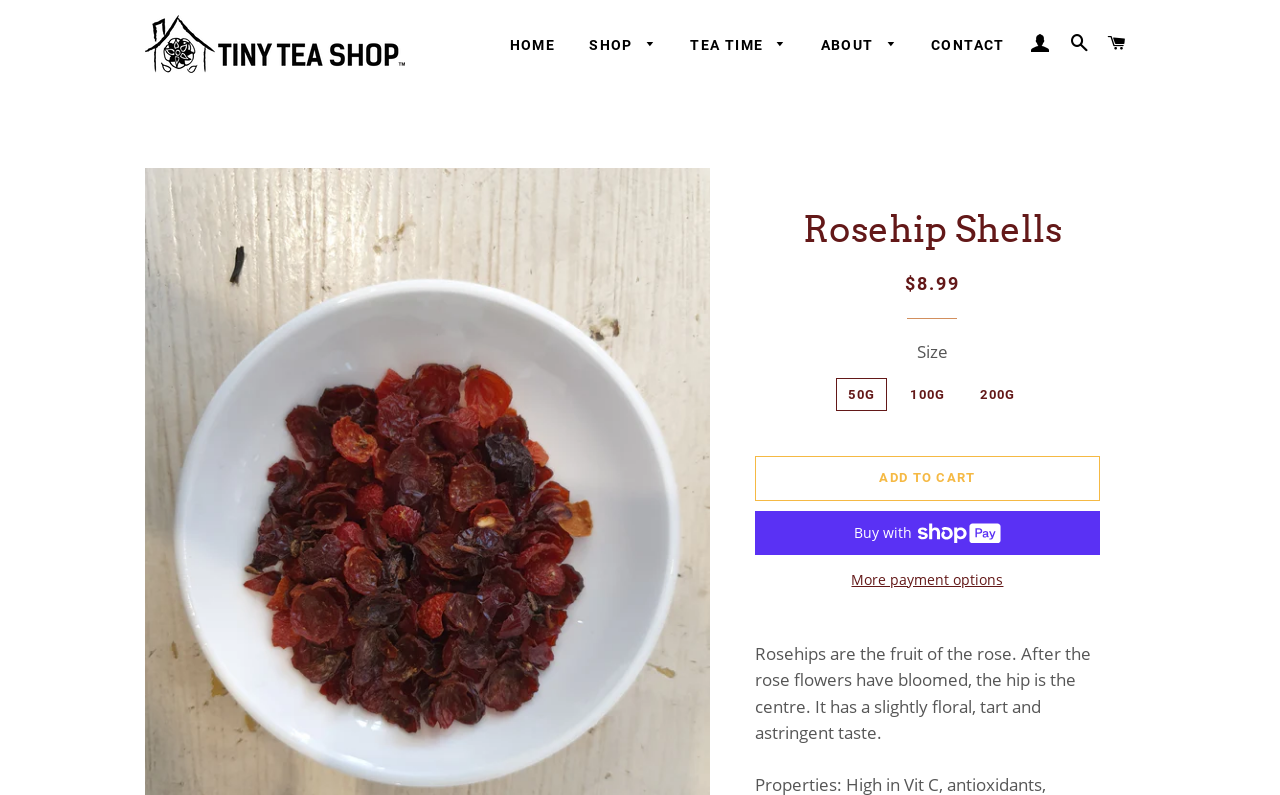Bounding box coordinates must be specified in the format (top-left x, top-left y, bottom-right x, bottom-right y). All values should be floating point numbers between 0 and 1. What are the bounding box coordinates of the UI element described as: Tea Gift Packs

[0.449, 0.132, 0.581, 0.176]